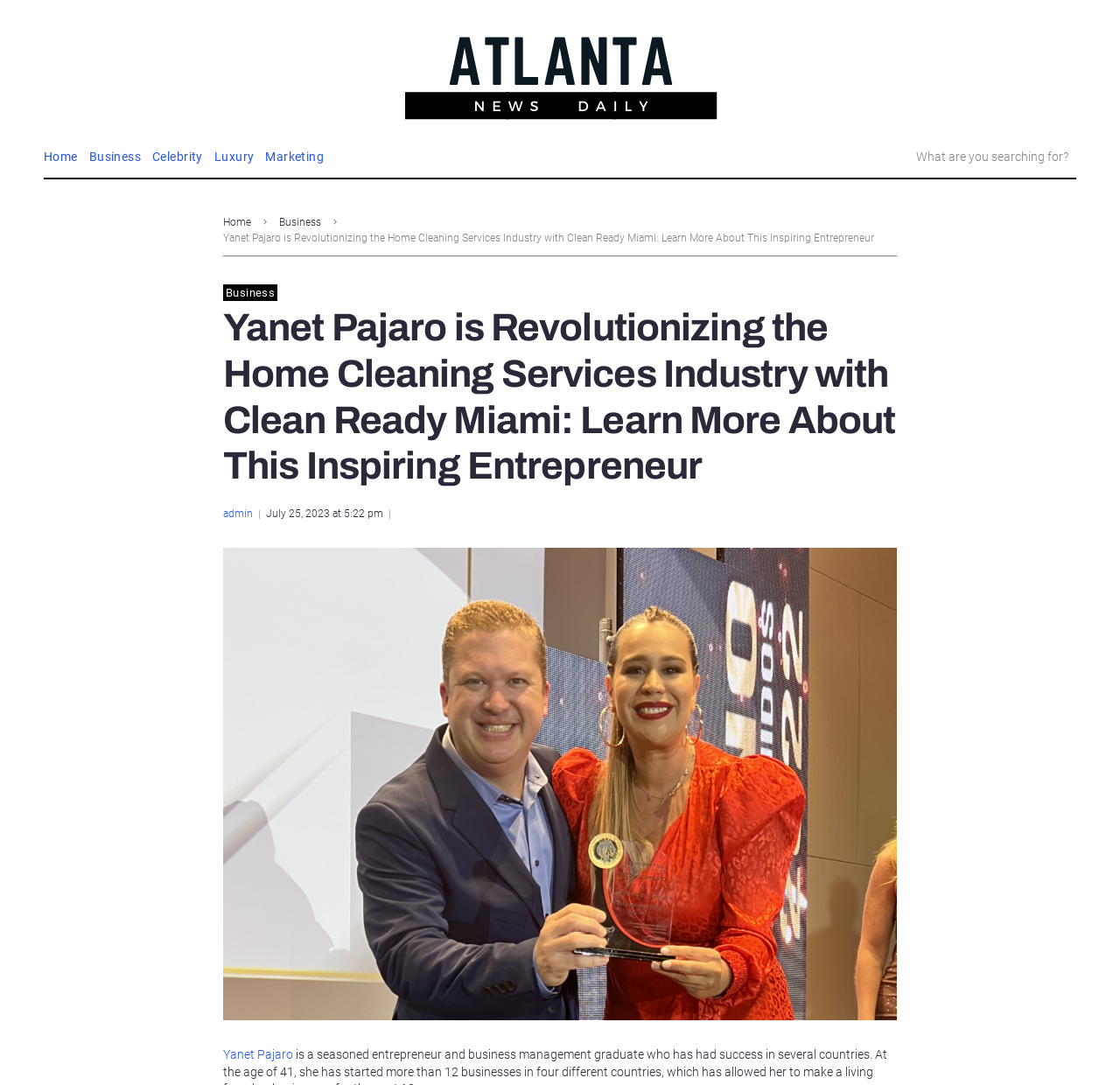Respond to the question below with a single word or phrase:
What is the category of the article?

Business